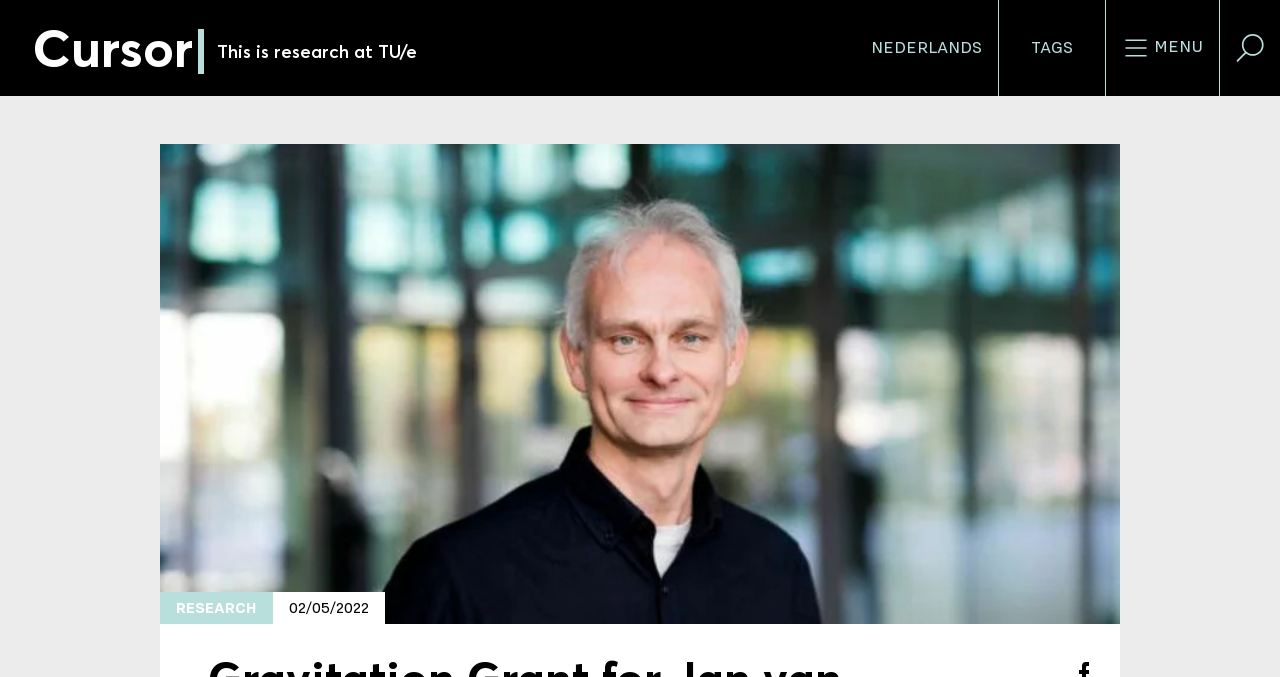Respond with a single word or phrase:
How many links are in the top-left corner?

2